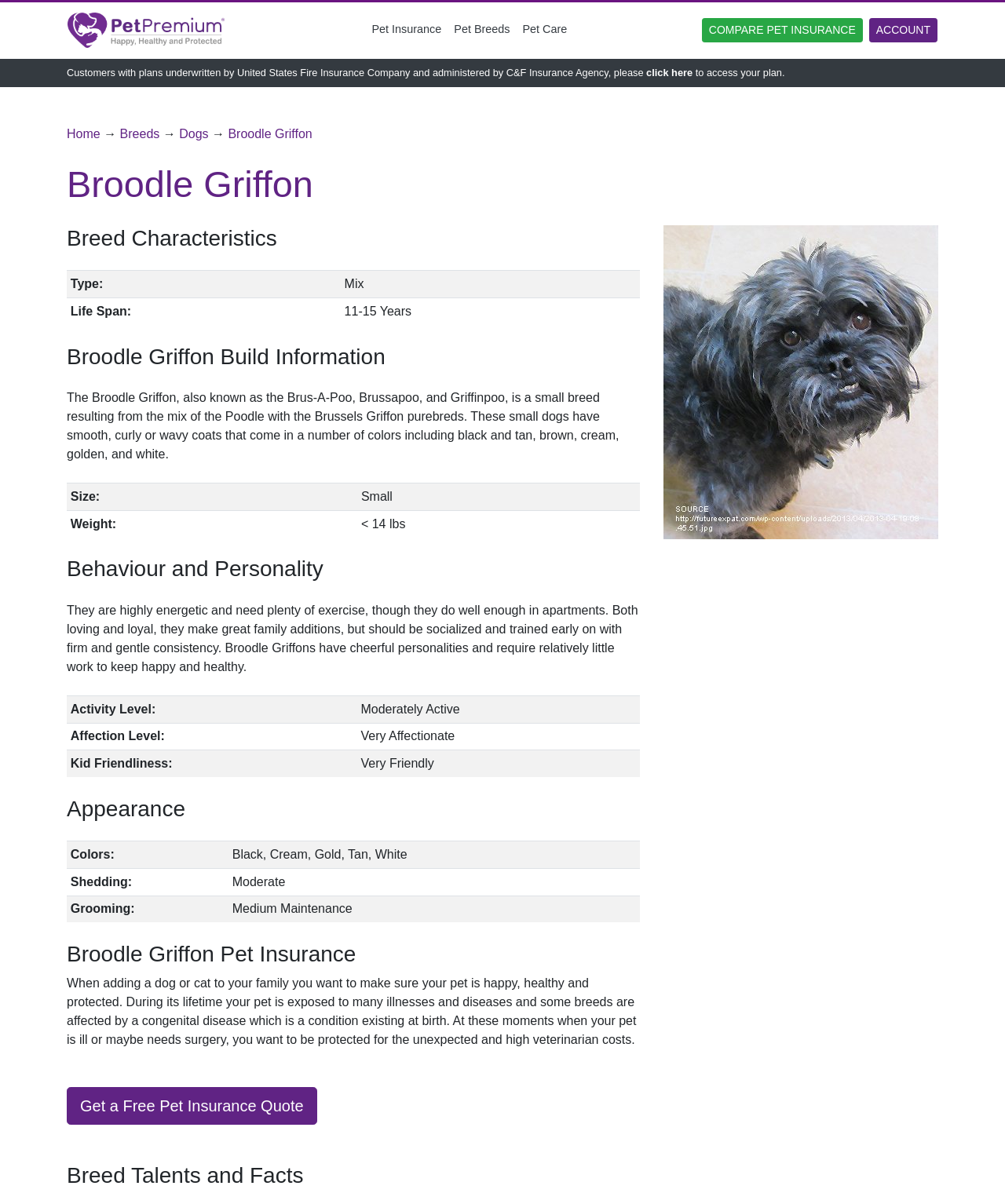Please identify the coordinates of the bounding box that should be clicked to fulfill this instruction: "View Breed Talents and Facts".

[0.066, 0.965, 0.637, 0.987]